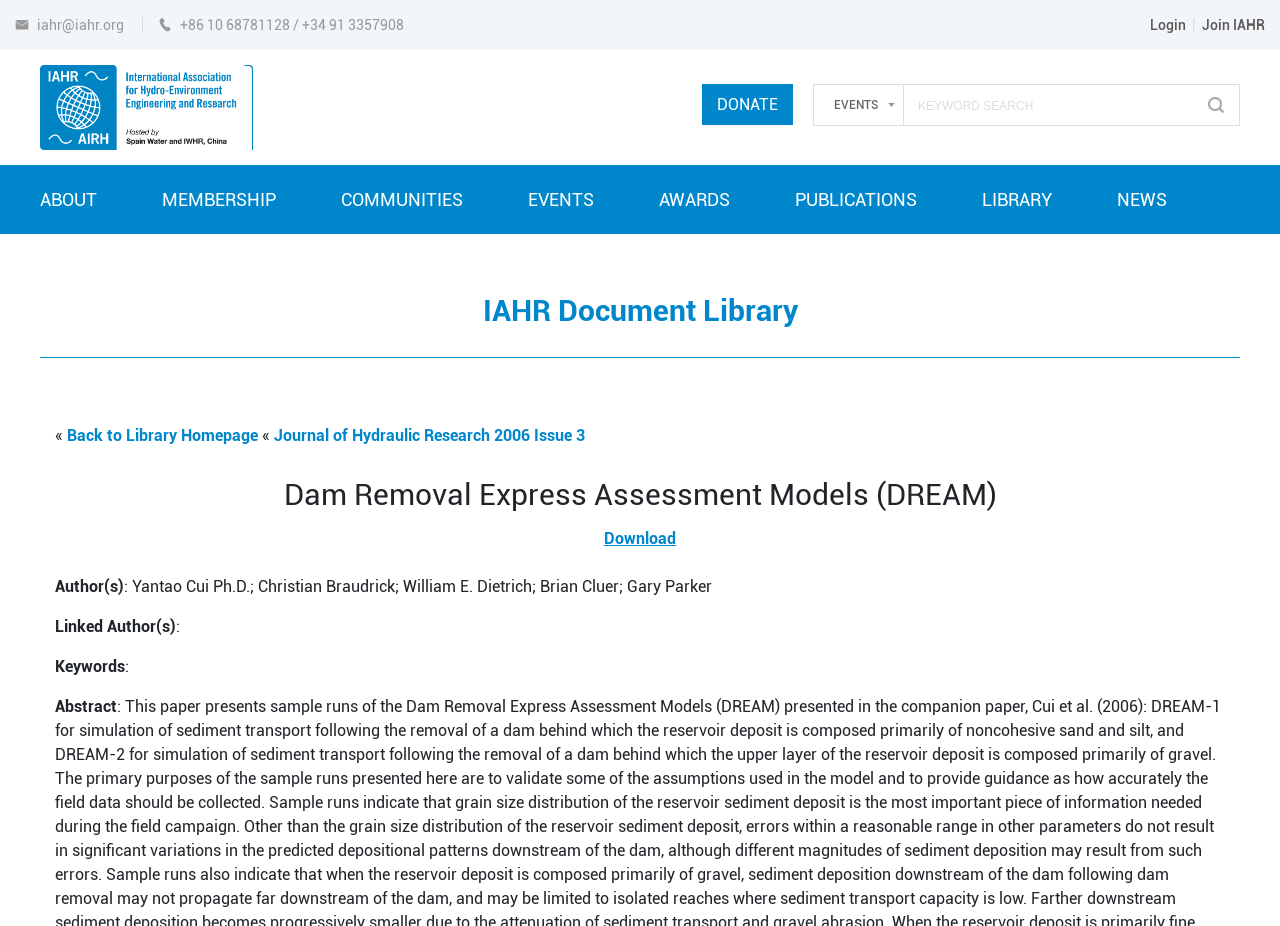From the given element description: "parent_node: EVENTS placeholder="KEYWORD SEARCH"", find the bounding box for the UI element. Provide the coordinates as four float numbers between 0 and 1, in the order [left, top, right, bottom].

[0.709, 0.106, 0.932, 0.122]